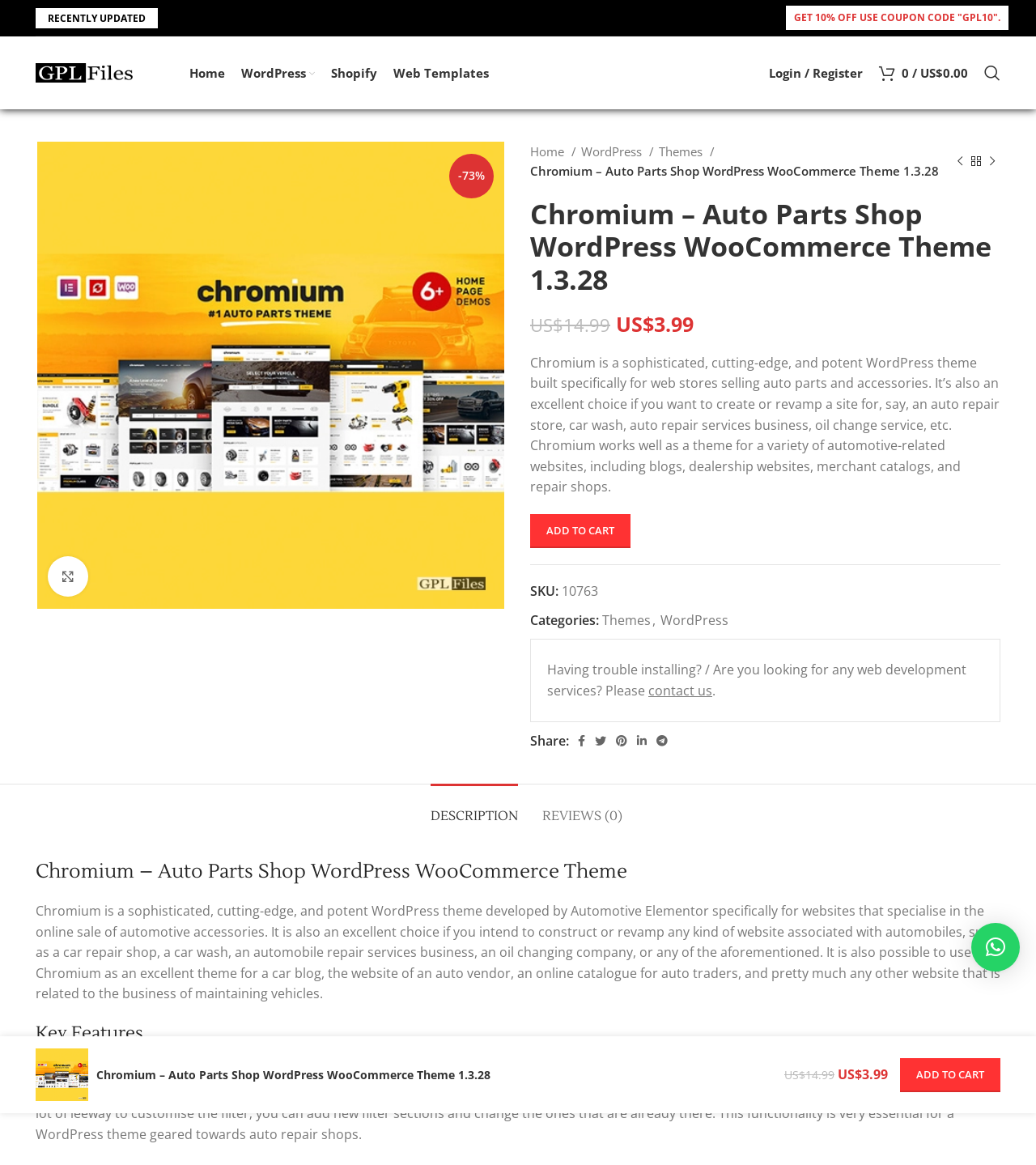Locate the bounding box coordinates of the clickable region to complete the following instruction: "Click on the 'NEXT Meeting the employer' link."

None